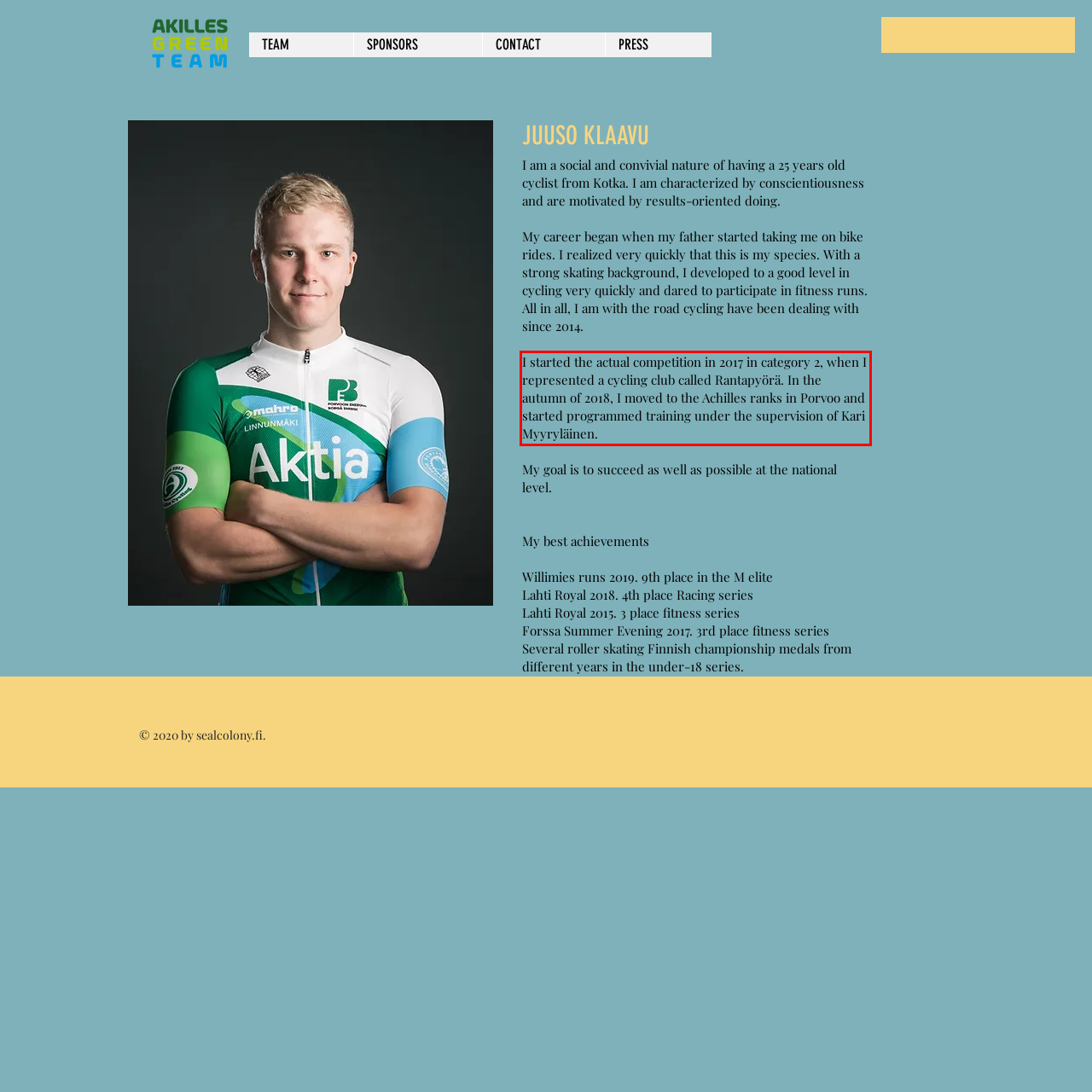Examine the screenshot of the webpage, locate the red bounding box, and generate the text contained within it.

I started the actual competition in 2017 in category 2, when I represented a cycling club called Rantapyörä. In the autumn of 2018, I moved to the Achilles ranks in Porvoo and started programmed training under the supervision of Kari Myyryläinen.